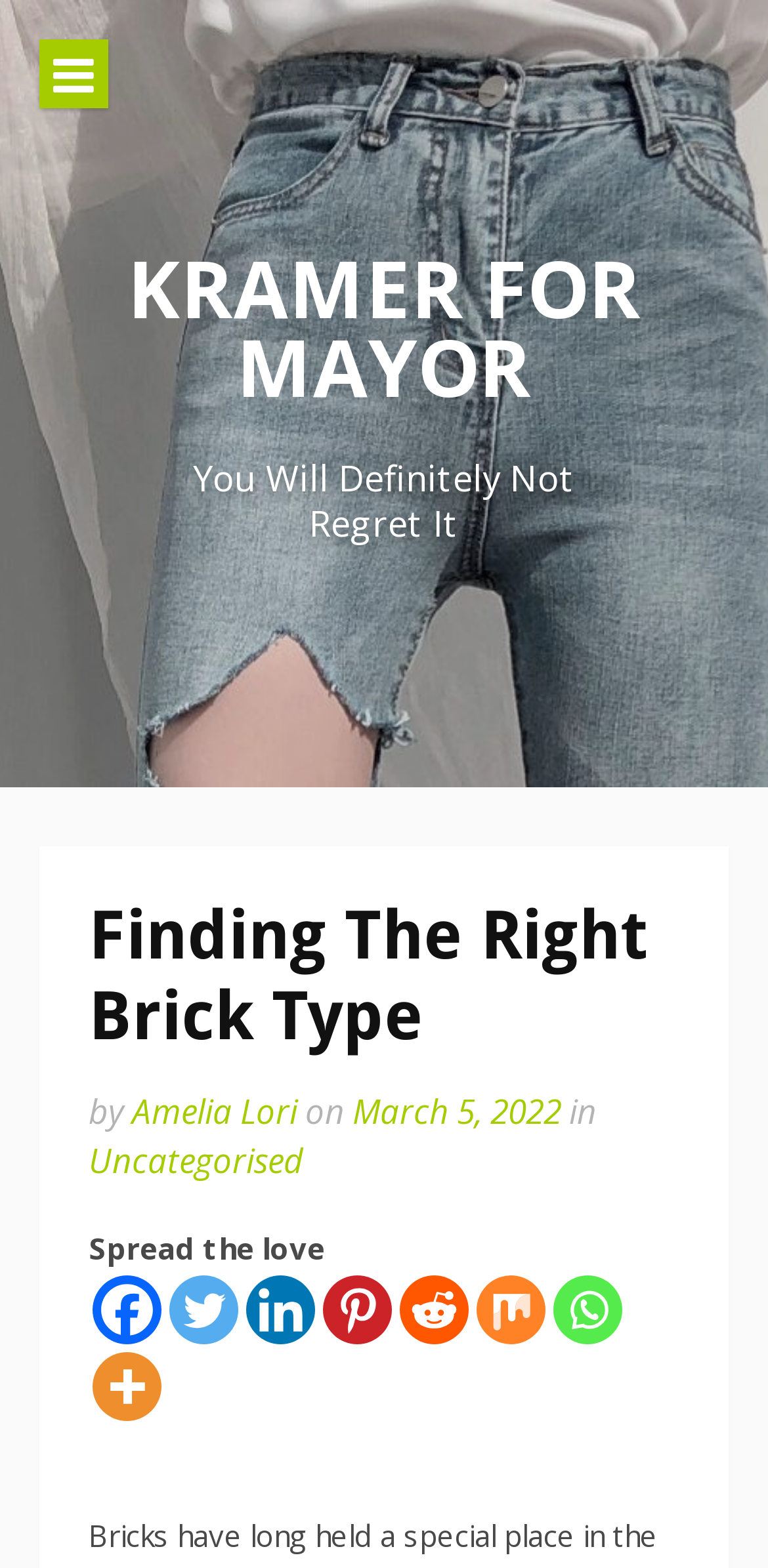Locate the bounding box coordinates of the area you need to click to fulfill this instruction: 'Share on Facebook'. The coordinates must be in the form of four float numbers ranging from 0 to 1: [left, top, right, bottom].

[0.121, 0.814, 0.21, 0.857]